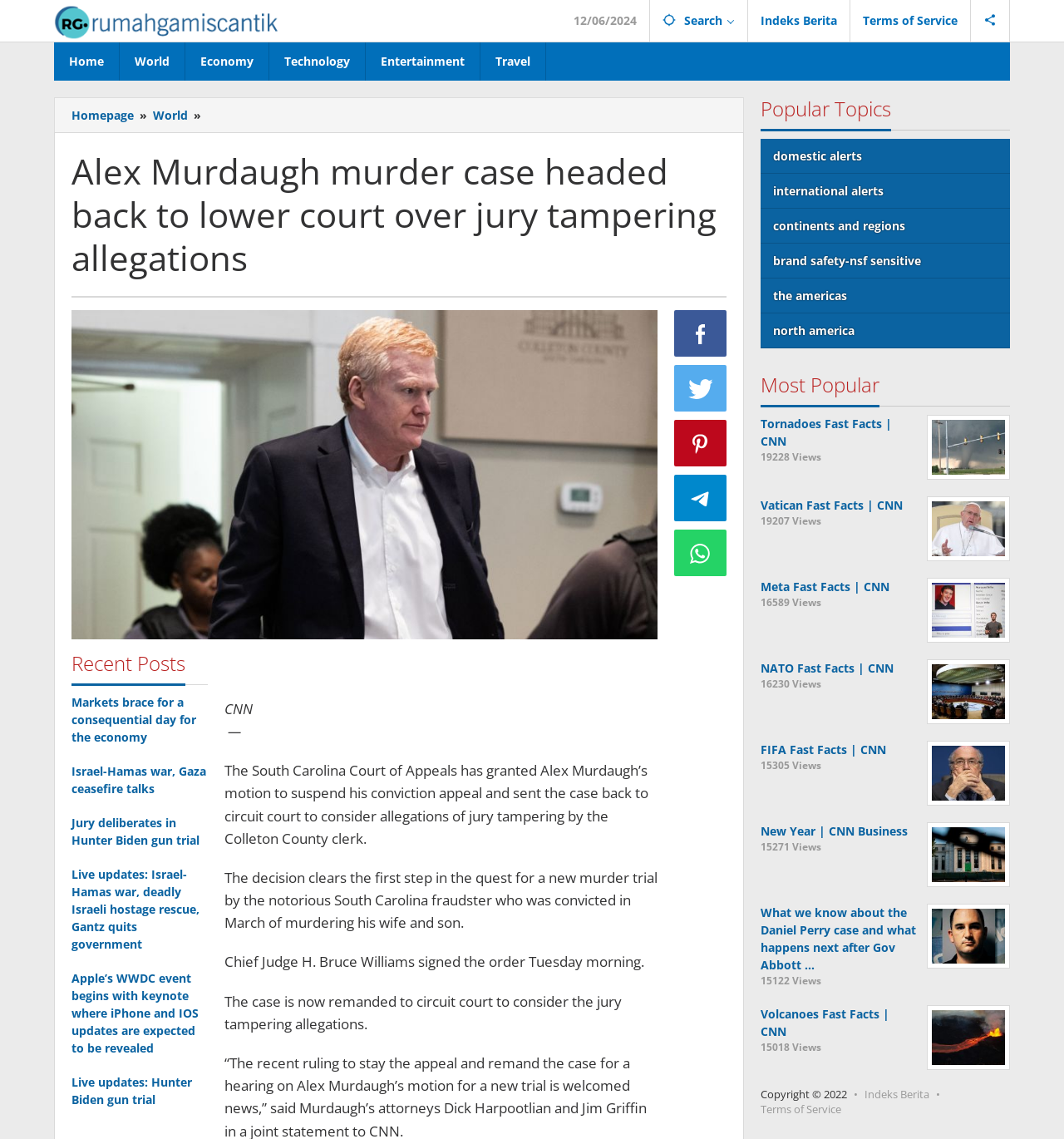Describe all visible elements and their arrangement on the webpage.

This webpage appears to be a news article from CNN, with the title "Alex Murdaugh murder case headed back to lower court over jury tampering allegations". The page is divided into several sections.

At the top, there is a navigation bar with links to various sections of the website, including "Home", "World", "Economy", "Technology", "Entertainment", and "Travel". Below this, there is a header section with a logo and a search bar.

The main content of the page is divided into two columns. The left column contains the article's title, a heading that reads "Recent Posts", and a list of links to other news articles. There is also an image related to the article.

The right column contains a section with popular topics, including "domestic alerts", "international alerts", and "continents and regions". Below this, there is a section with the most popular articles, each with a title, a brief description, and an image. The articles are listed in order of their popularity, with the number of views displayed below each title.

At the bottom of the page, there is a footer section with copyright information and links to other sections of the website.

Throughout the page, there are various links and buttons, including social media sharing buttons and a link to share the article via email.